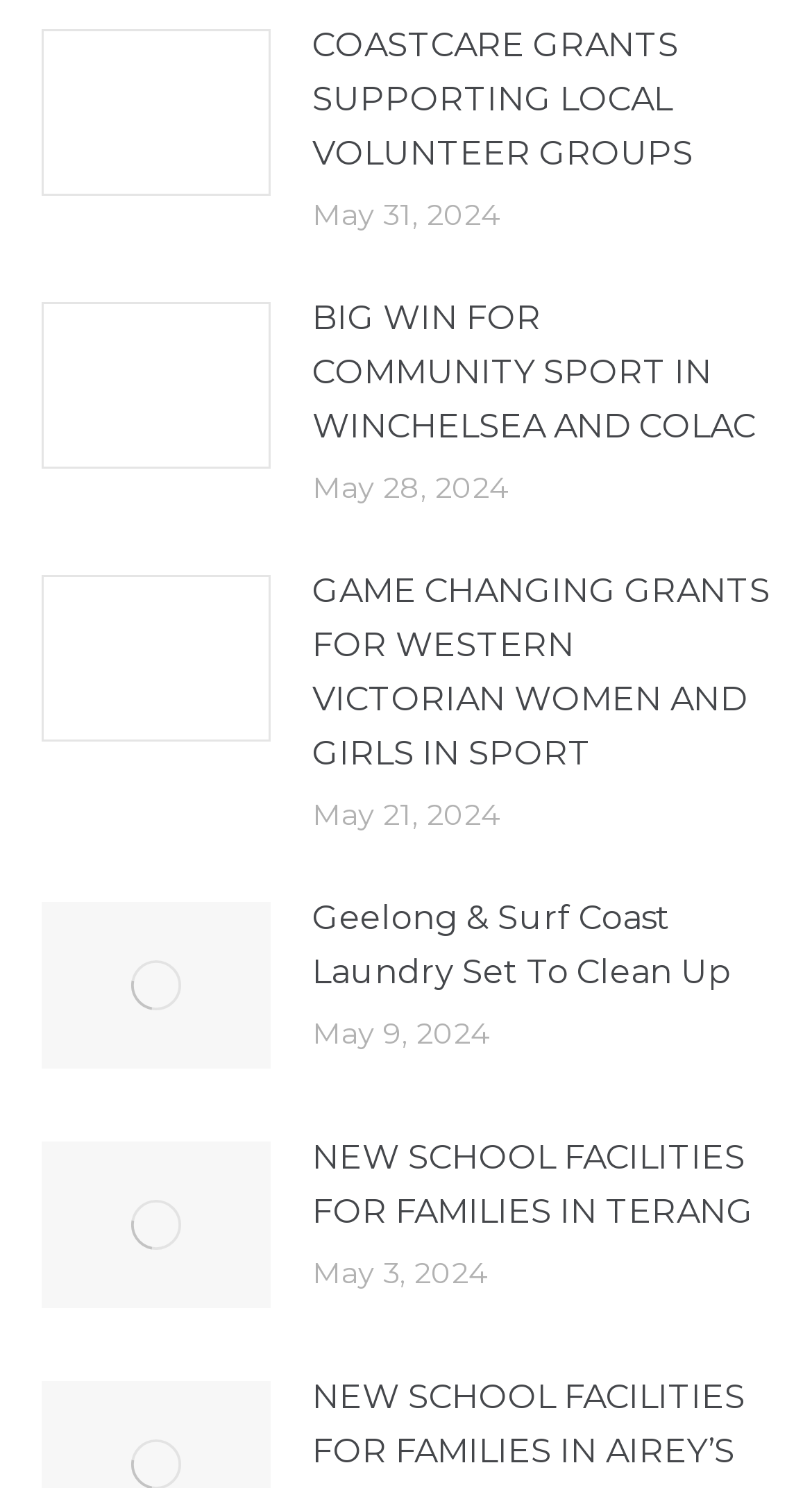Please identify the bounding box coordinates of the element on the webpage that should be clicked to follow this instruction: "Check date of May 31, 2024". The bounding box coordinates should be given as four float numbers between 0 and 1, formatted as [left, top, right, bottom].

[0.385, 0.132, 0.615, 0.157]